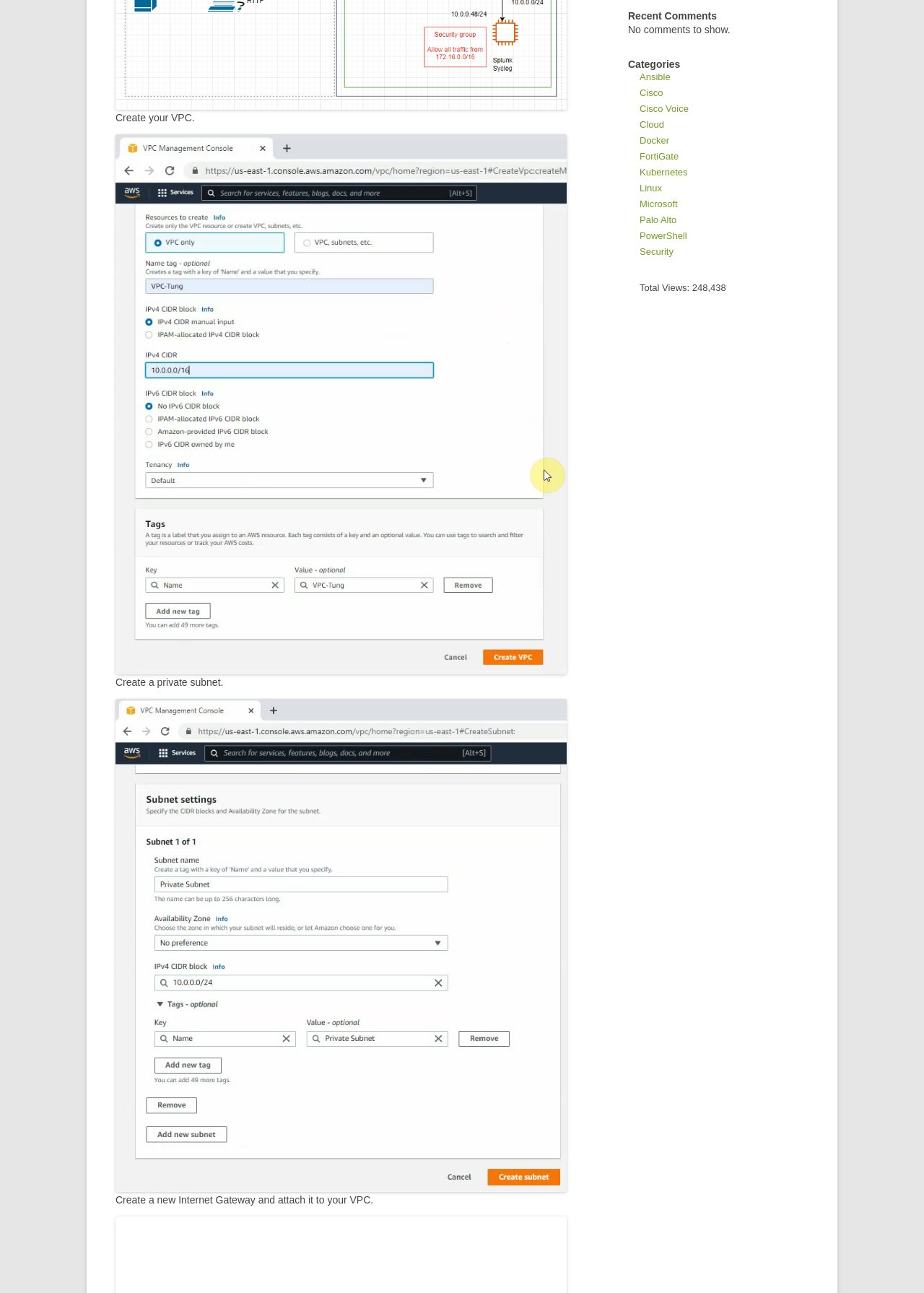Bounding box coordinates are given in the format (top-left x, top-left y, bottom-right x, bottom-right y). All values should be floating point numbers between 0 and 1. Provide the bounding box coordinate for the UI element described as: Cisco Voice

[0.692, 0.08, 0.745, 0.088]